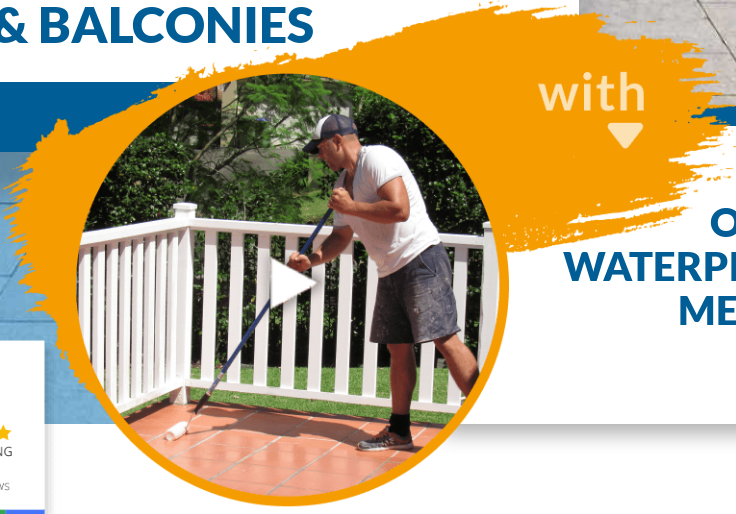Provide a brief response using a word or short phrase to this question:
What is the purpose of the bold text above the image?

to highlight the goal